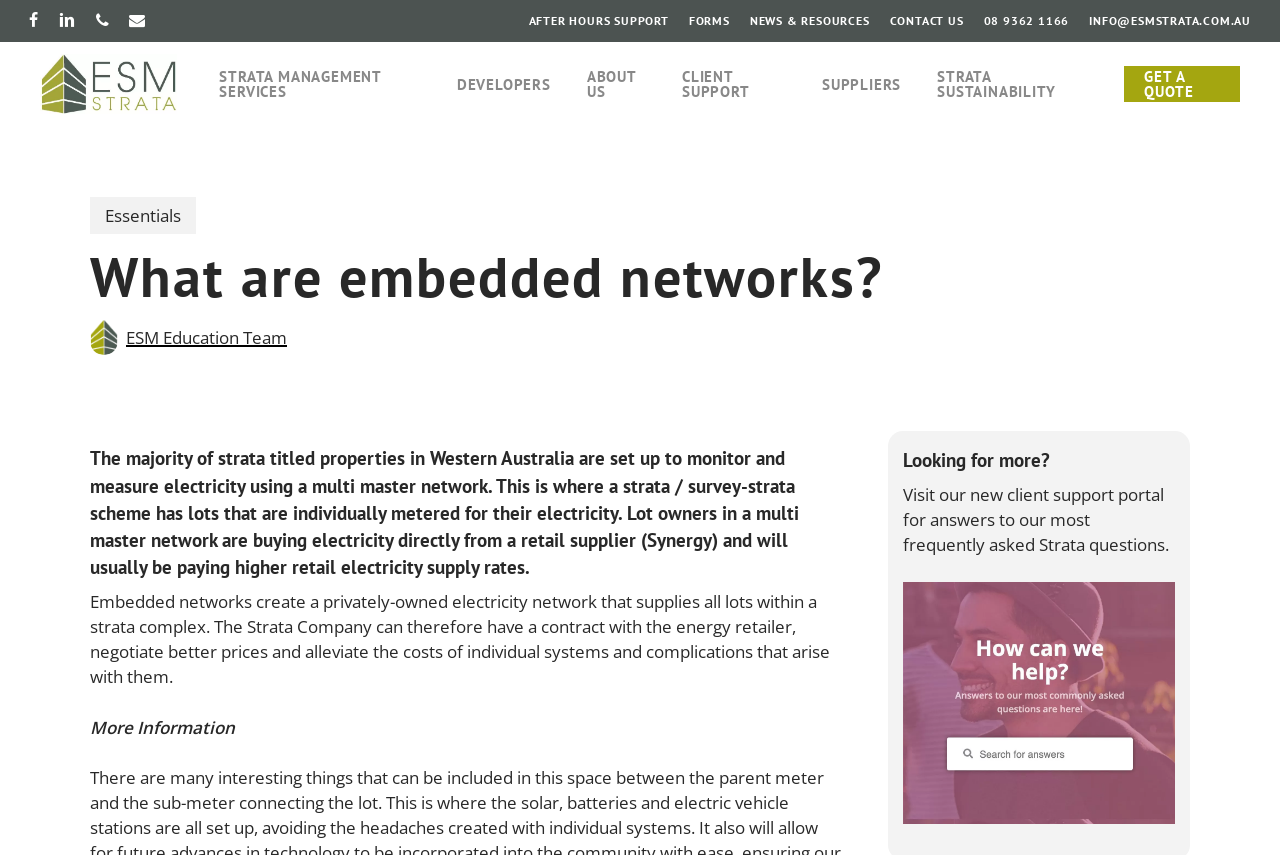What is the purpose of the ESM Education Team?
Using the picture, provide a one-word or short phrase answer.

Provide education on strata management